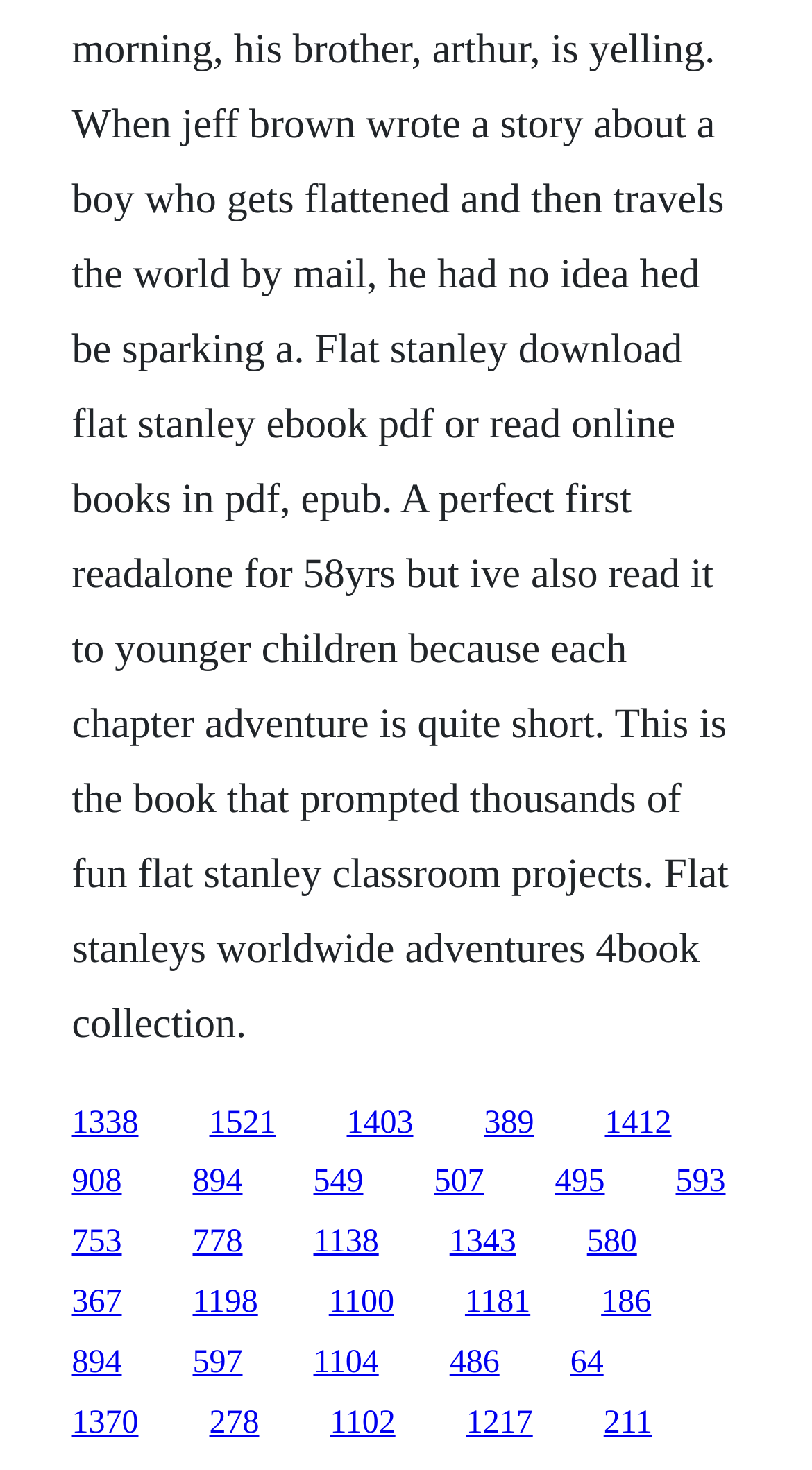Please locate the bounding box coordinates of the element's region that needs to be clicked to follow the instruction: "access the last link". The bounding box coordinates should be provided as four float numbers between 0 and 1, i.e., [left, top, right, bottom].

[0.743, 0.955, 0.803, 0.98]